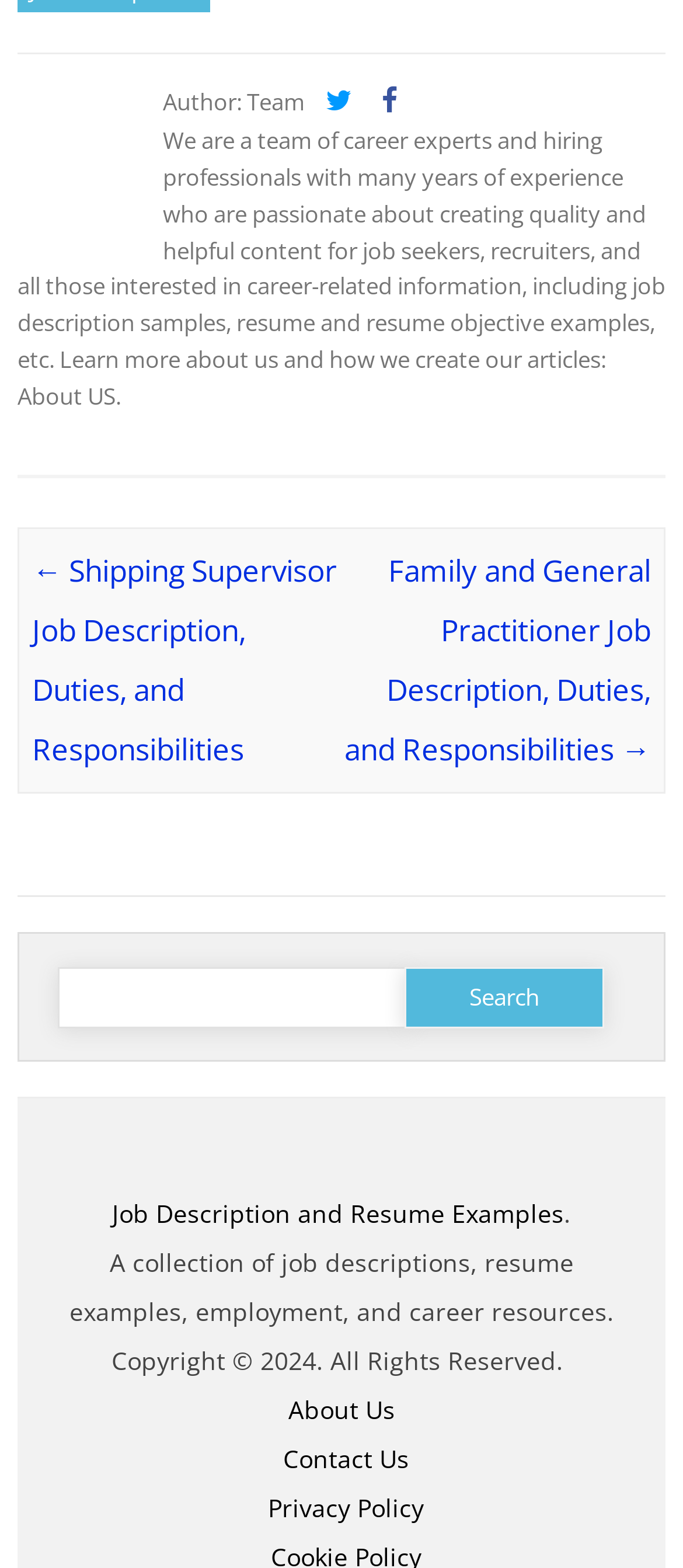Locate the bounding box of the UI element described by: "parent_node: Author: Team" in the given webpage screenshot.

[0.536, 0.054, 0.595, 0.075]